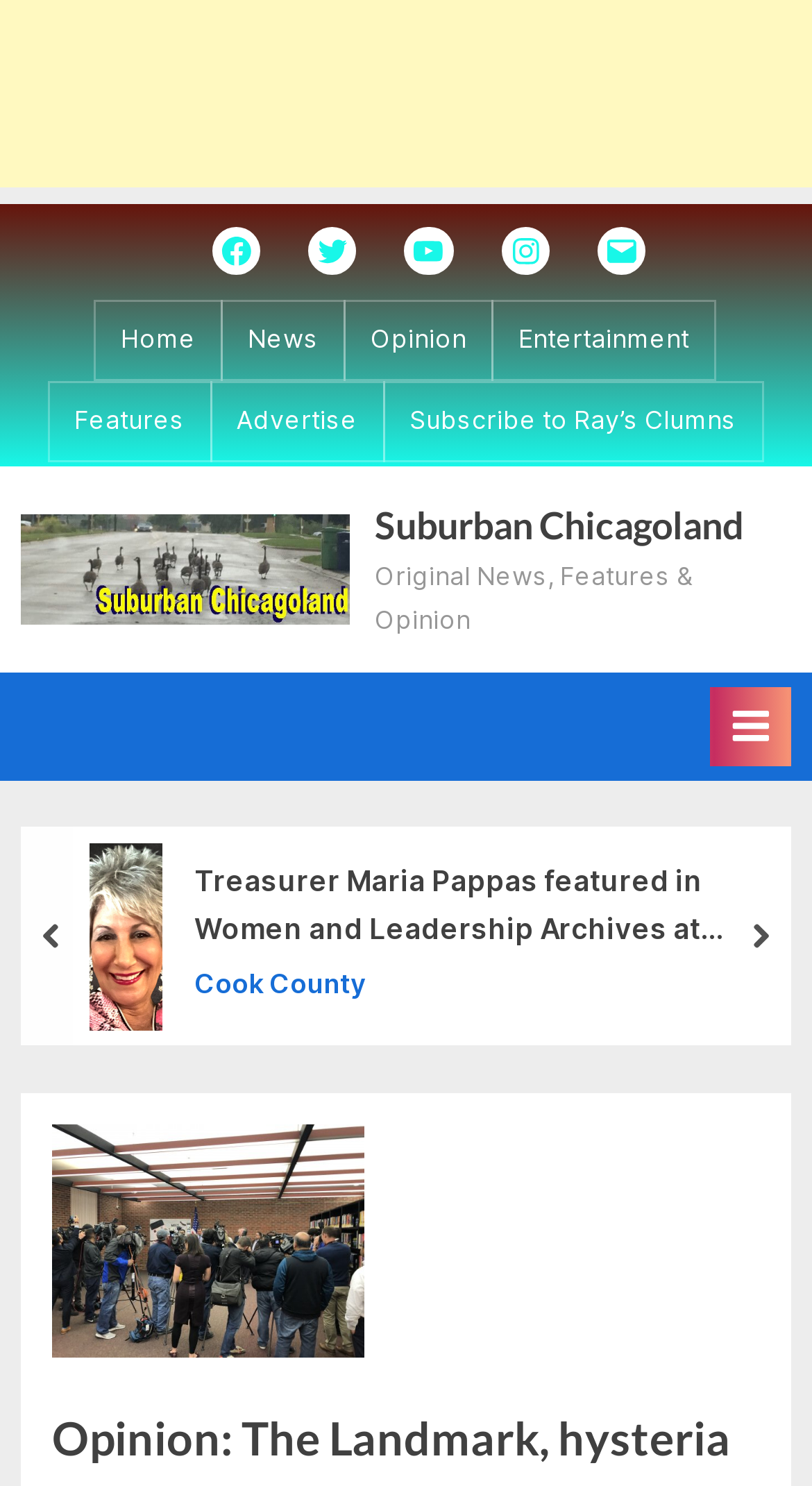Articulate a complete and detailed caption of the webpage elements.

This webpage is an opinion article titled "The Landmark, hysteria and the 'Ted Bojanowski syndrome'" from Suburban Chicagoland. At the top, there is a navigation section with social links to Facebook, Twitter, Youtube, Instagram, and Email, aligned horizontally. Below the social links, there are several links to different sections of the website, including Home, News, Opinion, Entertainment, Features, and Advertise, arranged in a horizontal row.

To the left of these links, there is a logo of Suburban Chicagoland, accompanied by an image. Below the logo, there is a link to the website's homepage and a static text stating "Original News, Features & Opinion". On the right side, there is a primary menu navigation section with a button to expand or collapse the menu.

The main content of the webpage is an opinion article, which appears to be discussing a topic related to politics and public officials. There are several links to related articles or news stories, including one about Cook County Treasurer Maria Pappas, with an accompanying image. There are also buttons to navigate to the previous or next article.

At the bottom of the page, there is an image related to the article, depicting several individuals, including State Senator Martin Sandoval, Lyons Mayor Chris Getty, McCook Mayor Jeff Tobolski, and District 103 Board member Jorge Torres, denouncing the failed leadership of the District 103 School Board majority led by Marge Hubacek.